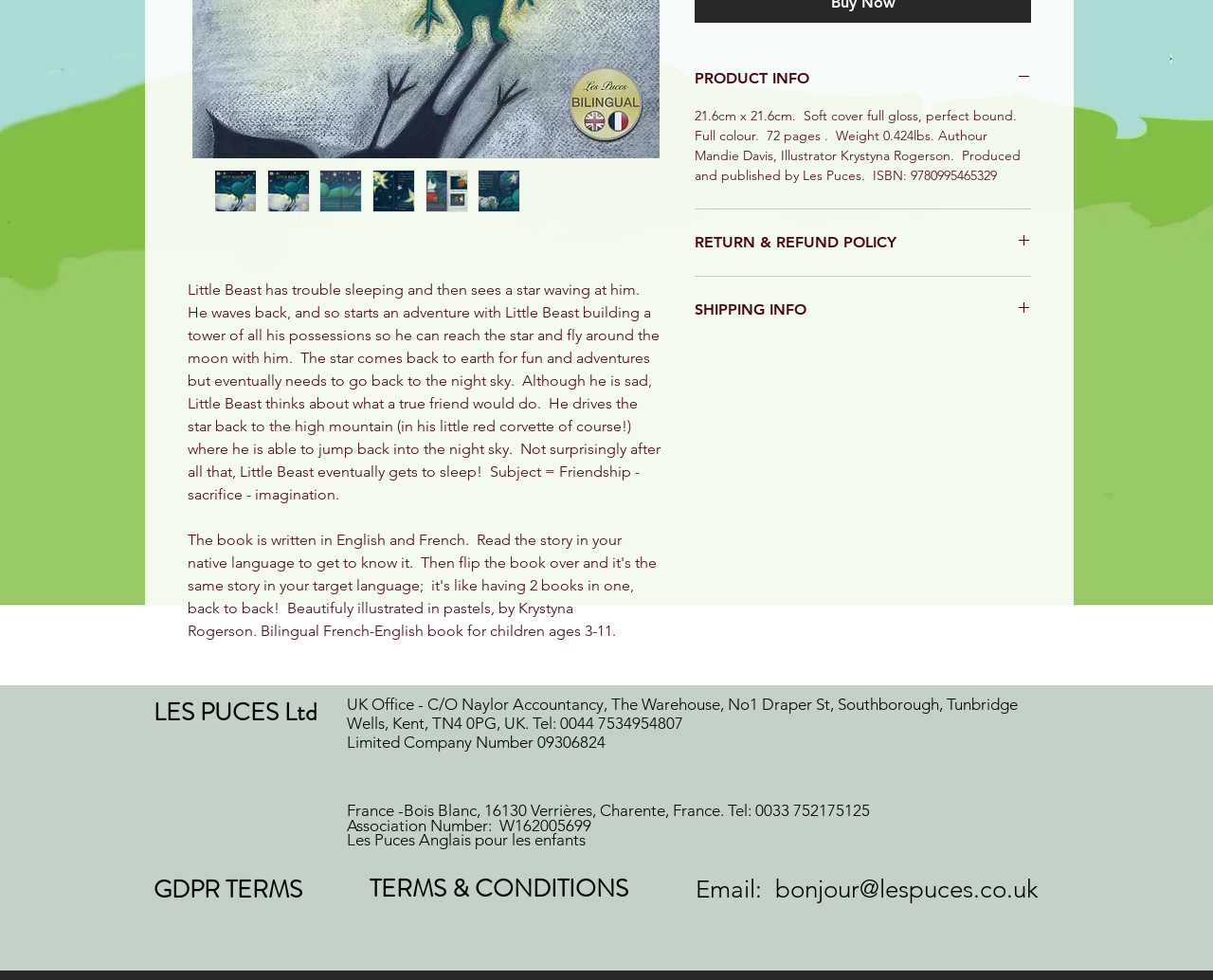Please specify the bounding box coordinates in the format (top-left x, top-left y, bottom-right x, bottom-right y), with values ranging from 0 to 1. Identify the bounding box for the UI component described as follows: RETURN & REFUND POLICY

[0.573, 0.237, 0.85, 0.258]